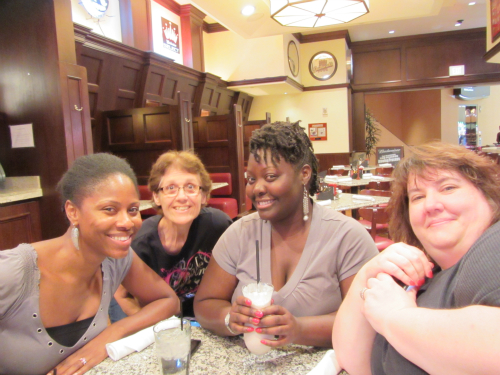Offer a detailed caption for the image presented.

In this vibrant image, four women gather around a table in a cozy restaurant, sharing smiles and drinks, symbolizing a moment of connection and camaraderie. The setting features warm wood paneling and a blend of modern and classic aesthetics, contributing to a welcoming atmosphere. Each woman displays her unique style, showcasing a mix of casual yet thoughtful attire, reflecting their personalities and comfort. The central figure holds a drink, suggesting a celebratory or relaxed mood, while the others engage in lively conversation, reinforcing the spirit of networking and friendship. This scene captures the essence of social bonding over food and drinks, making it a delightful snapshot of their shared experience during the event at Lumiere Hotel and connected venues.